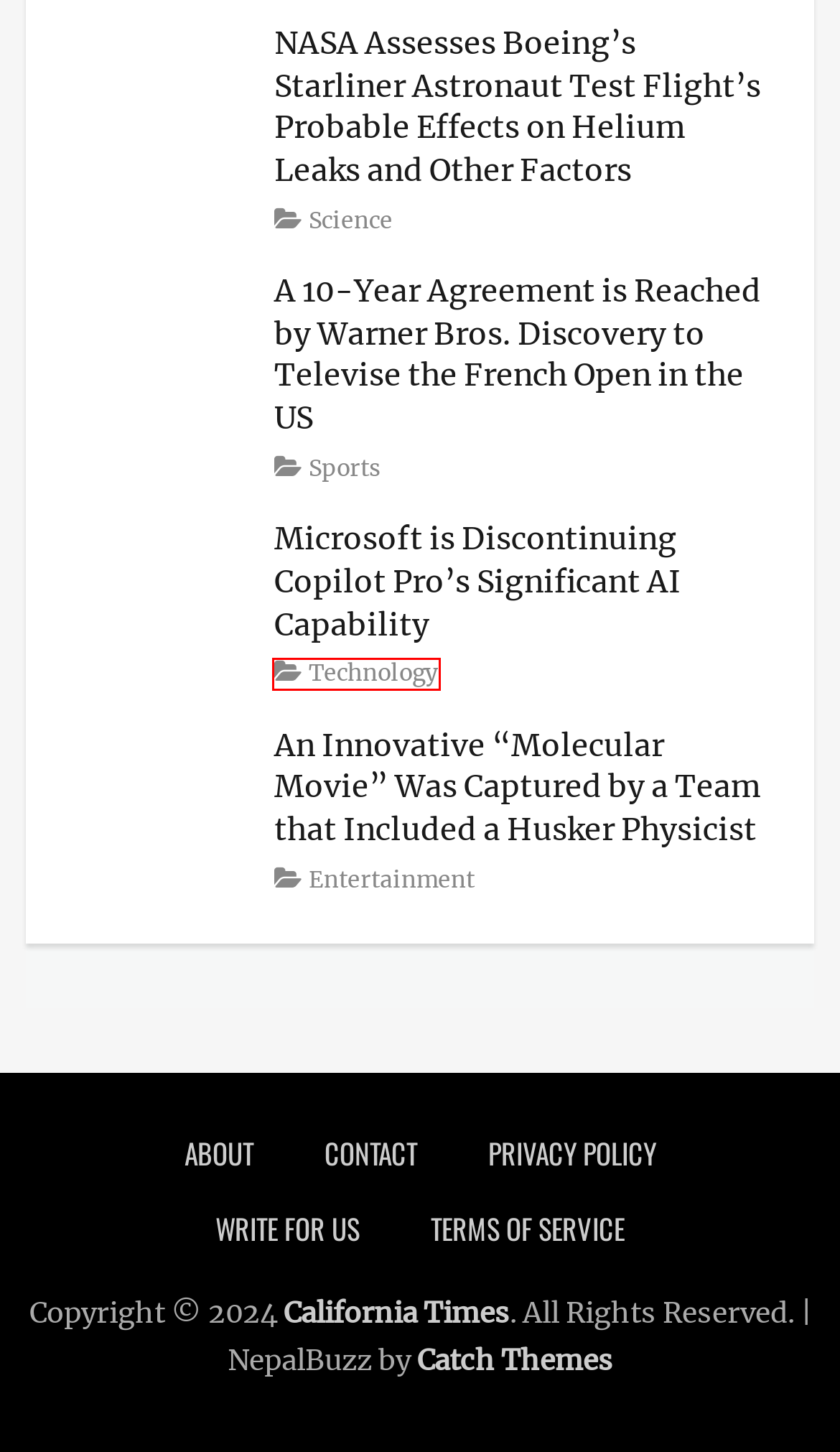Using the screenshot of a webpage with a red bounding box, pick the webpage description that most accurately represents the new webpage after the element inside the red box is clicked. Here are the candidates:
A. Reduced Risk of Mortality – California Times
B. Copilot Pro – California Times
C. Microsoft is Discontinuing Copilot Pro’s Significant AI Capability – California Times
D. Astronaut – California Times
E. Technology – California Times
F. Write for Us – California Times
G. Husker Physicist – California Times
H. Boeing’s Starliner – California Times

E